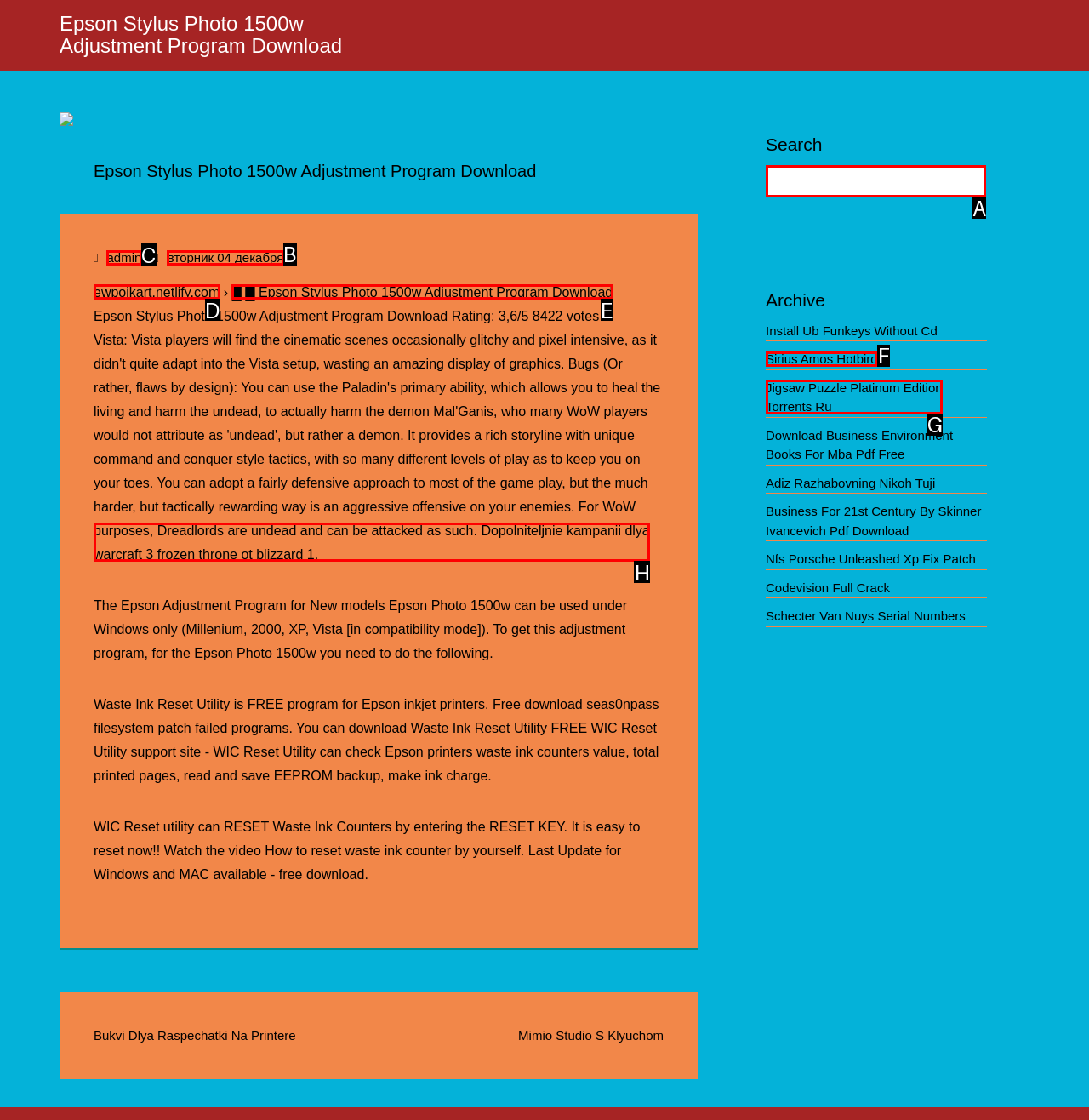Among the marked elements in the screenshot, which letter corresponds to the UI element needed for the task: Visit admin page?

C